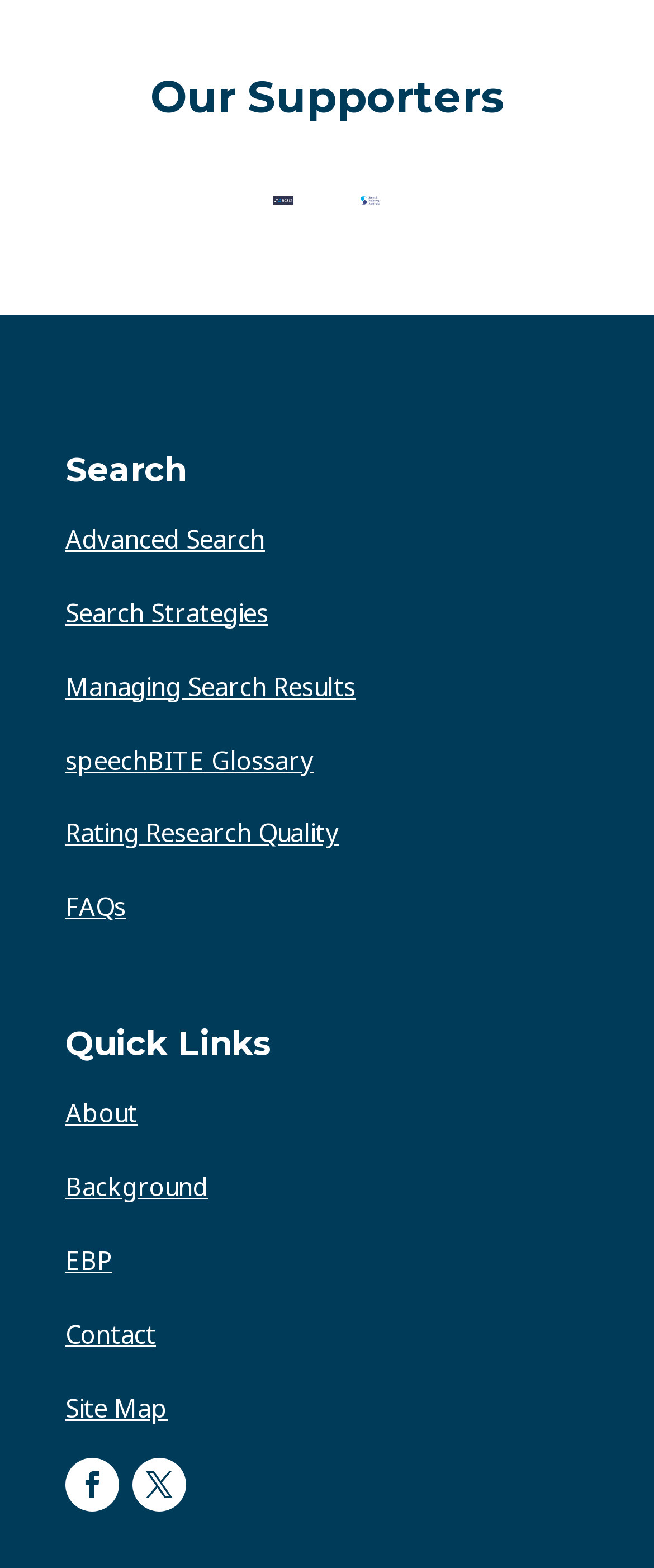Give a concise answer using only one word or phrase for this question:
What is the title of the first section?

Our Supporters